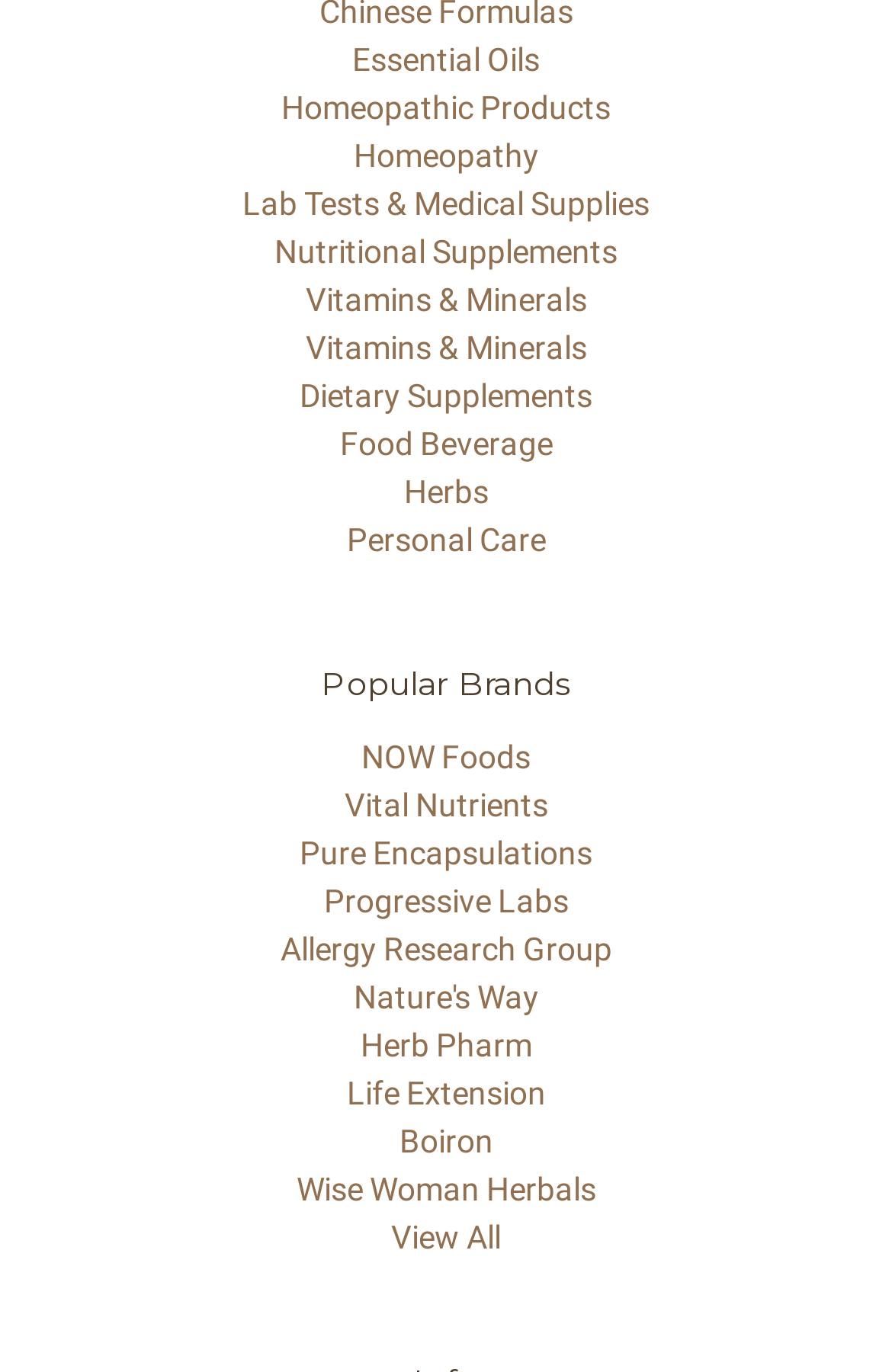Determine the bounding box coordinates for the area that needs to be clicked to fulfill this task: "Click on Essential Oils". The coordinates must be given as four float numbers between 0 and 1, i.e., [left, top, right, bottom].

[0.395, 0.03, 0.605, 0.056]